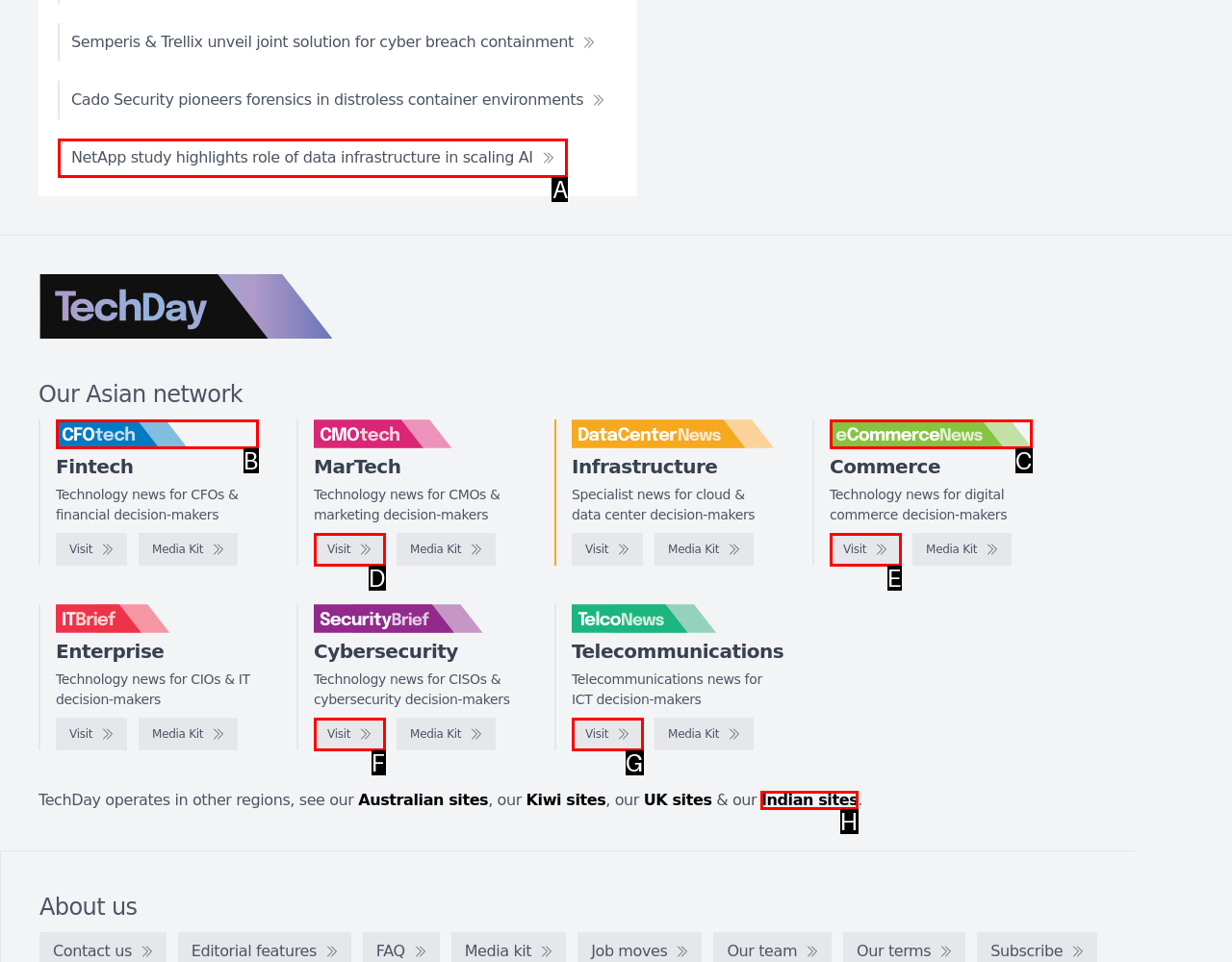Tell me which one HTML element best matches the description: Visit Answer with the option's letter from the given choices directly.

D